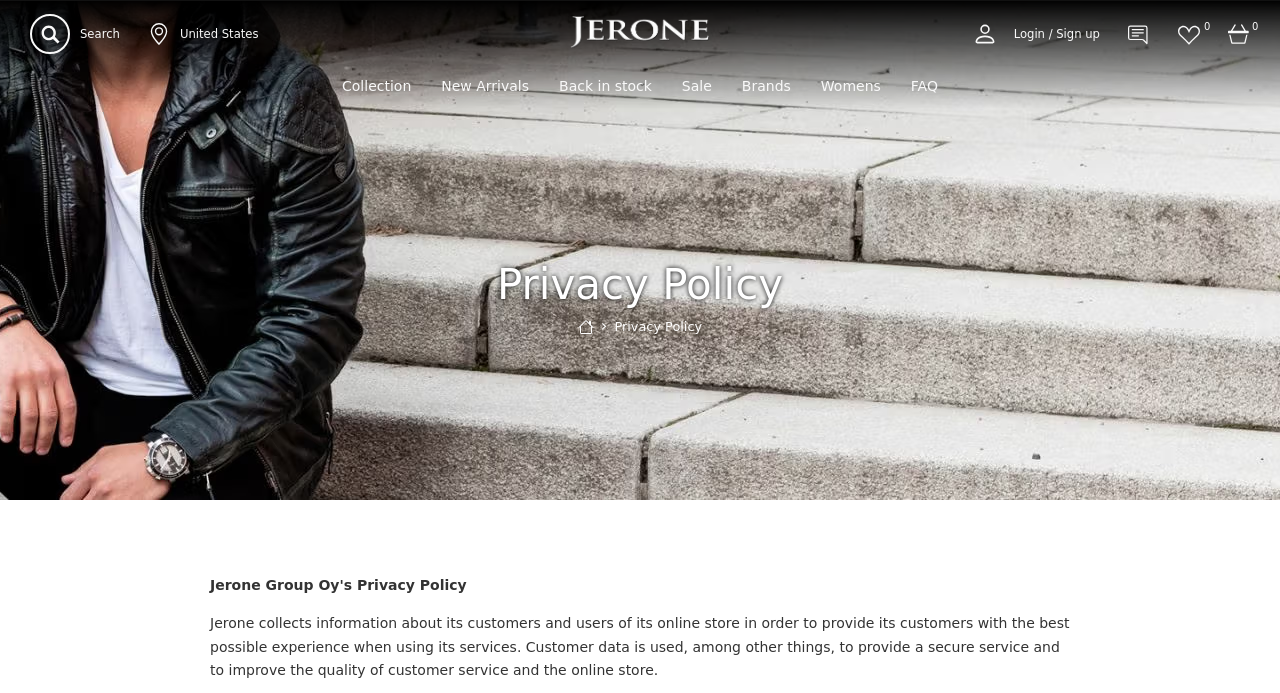Can you provide the bounding box coordinates for the element that should be clicked to implement the instruction: "Click the Login / Sign up button"?

[0.792, 0.037, 0.859, 0.061]